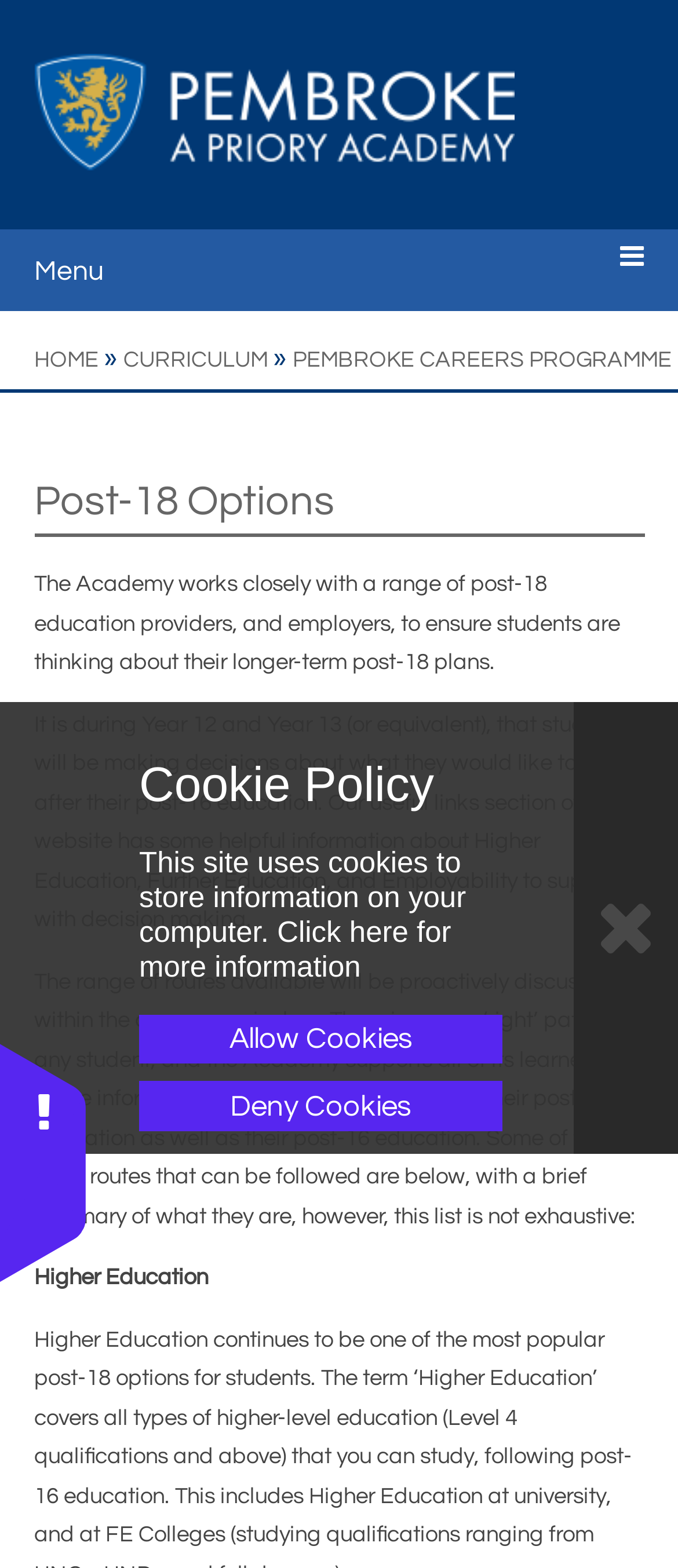Identify the coordinates of the bounding box for the element that must be clicked to accomplish the instruction: "Click the 'Skip to content' link".

[0.0, 0.0, 0.297, 0.018]